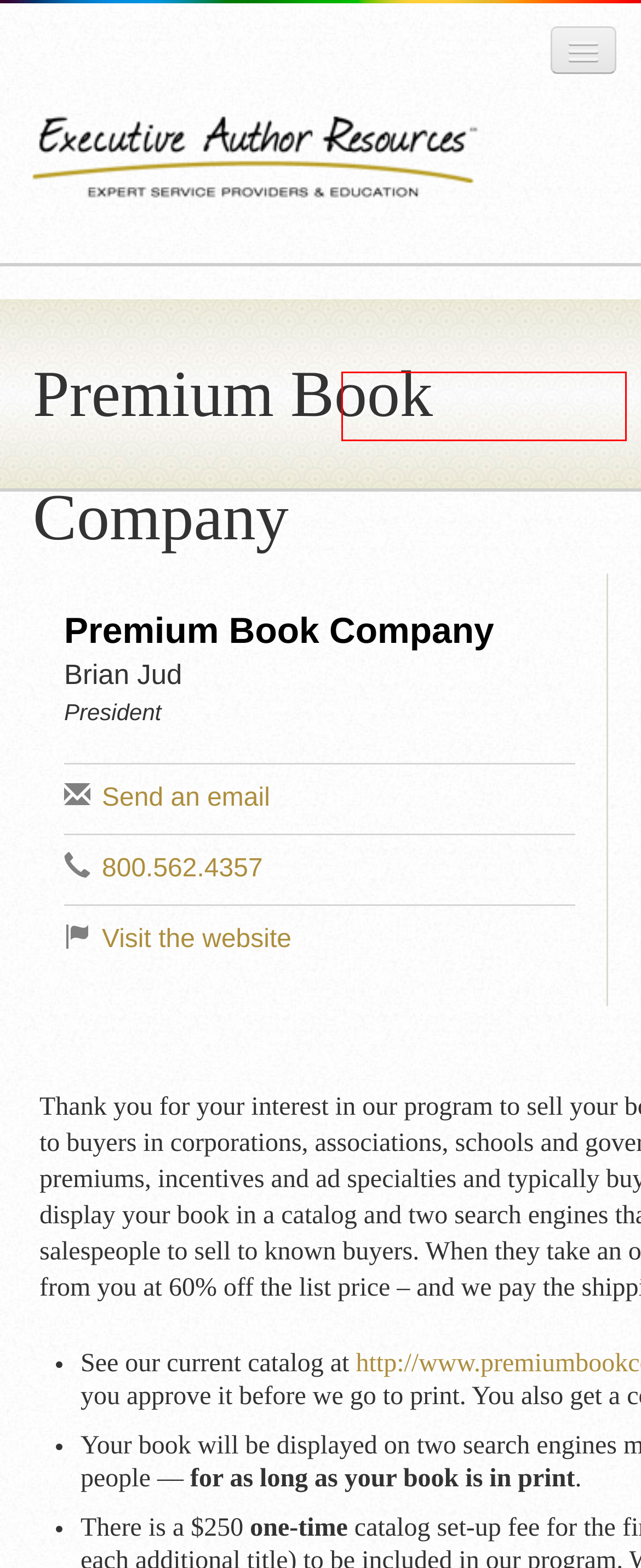Look at the screenshot of a webpage where a red rectangle bounding box is present. Choose the webpage description that best describes the new webpage after clicking the element inside the red bounding box. Here are the candidates:
A. Contact - Executive Author Resources
B. Bookmarketing.com
C. About Us - Executive Author Resources
D. Author Signup - Executive Author Resources
E. Service Providers - Executive Author Resources
F. Non-bookstore sales experts Archives - Executive Author Resources
G. Our Directory - Executive Author Resources
H. Executive Author Resources

C